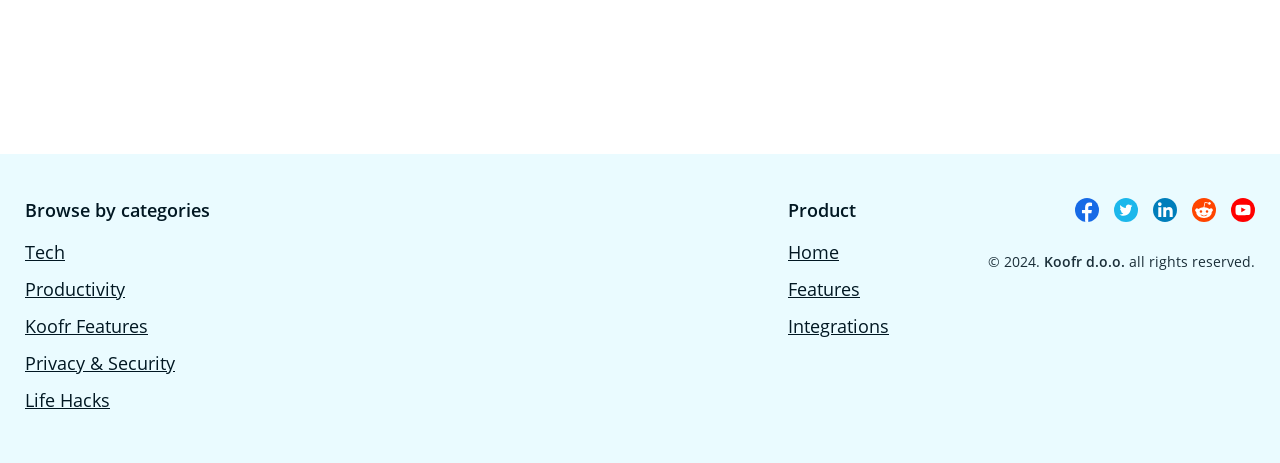Locate the bounding box coordinates of the element that should be clicked to fulfill the instruction: "View Koofr Features".

[0.02, 0.678, 0.116, 0.73]